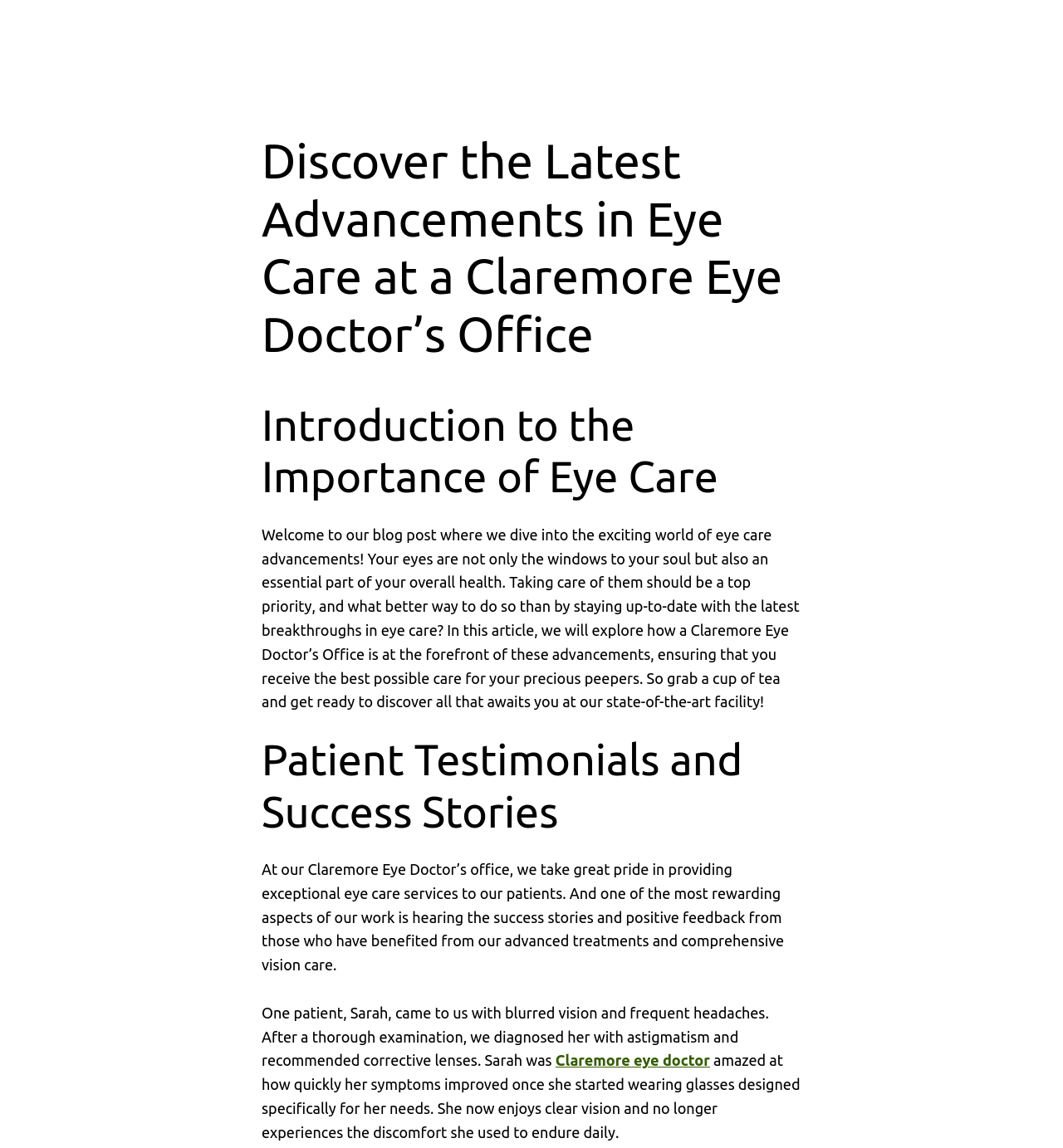What was Sarah's diagnosis?
Please respond to the question thoroughly and include all relevant details.

According to the static text element, Sarah, a patient, was diagnosed with astigmatism after a thorough examination at the Claremore Eye Doctor’s Office, and was recommended corrective lenses.